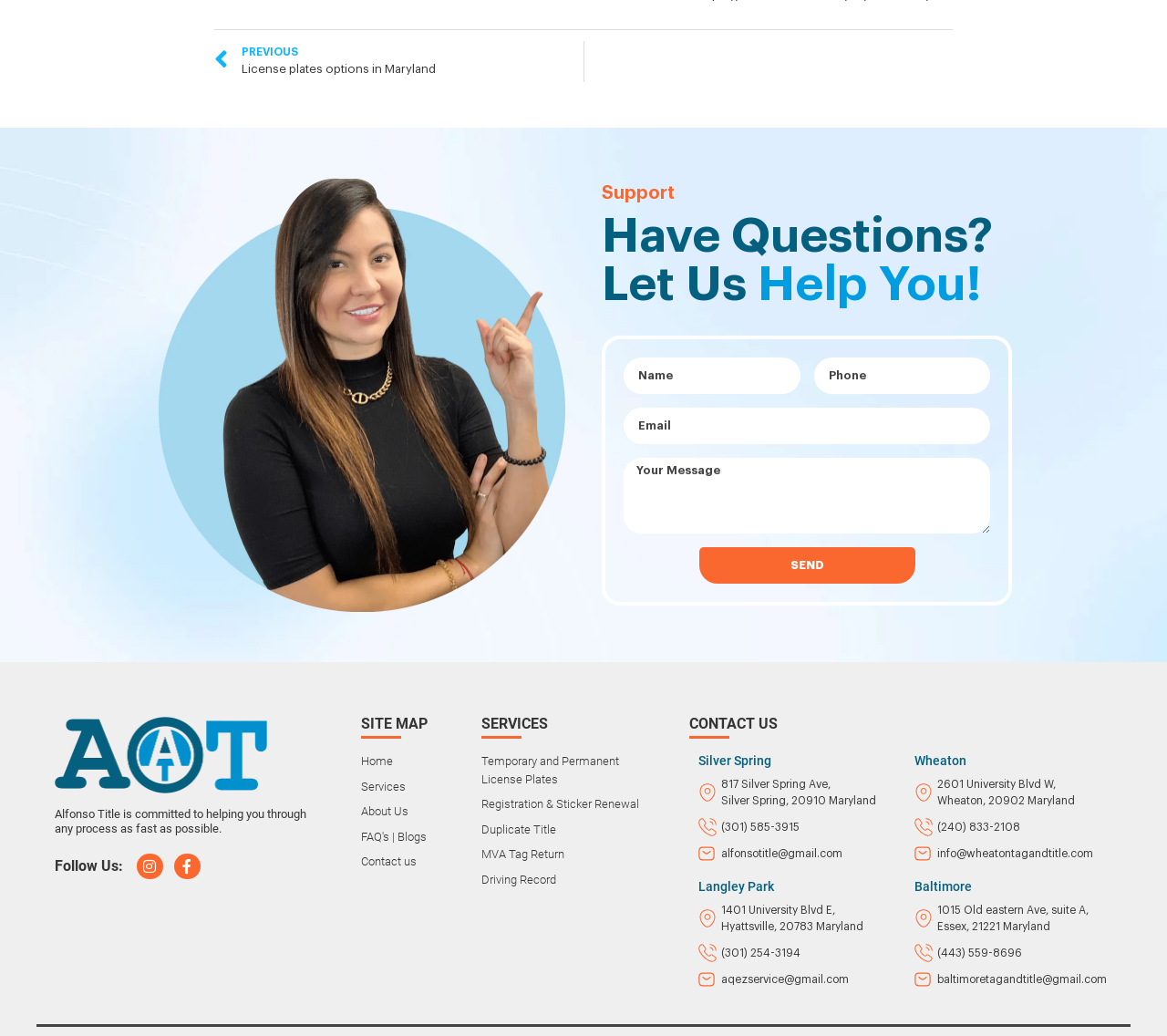Can you determine the bounding box coordinates of the area that needs to be clicked to fulfill the following instruction: "Follow Alfonso Title on Instagram"?

[0.117, 0.824, 0.14, 0.849]